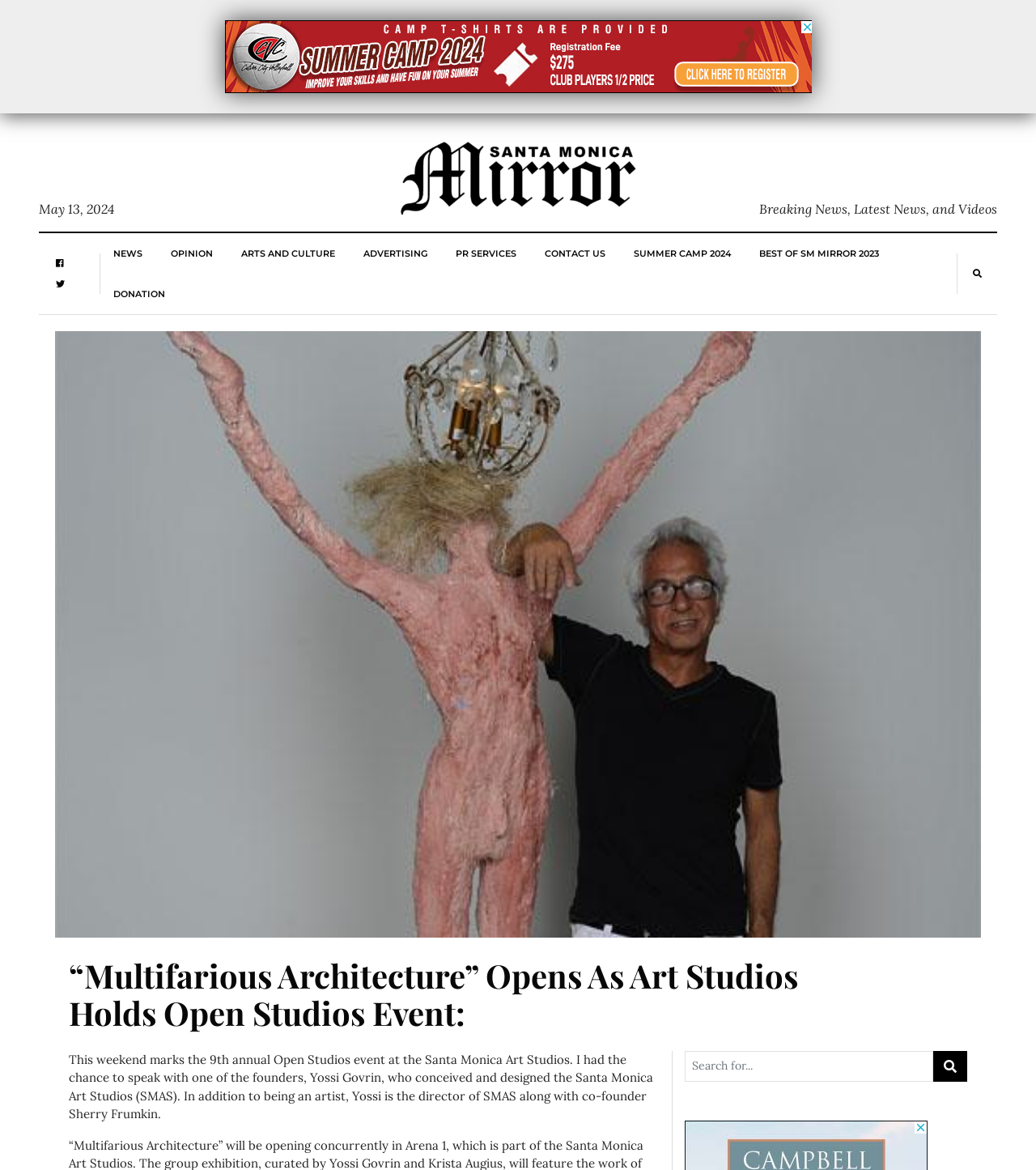Using the provided element description: "aria-label="Search for..." name="s" placeholder="Search for..."", determine the bounding box coordinates of the corresponding UI element in the screenshot.

[0.661, 0.898, 0.901, 0.924]